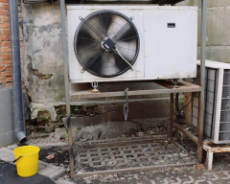What can be inferred about the installation area?
Please provide a single word or phrase in response based on the screenshot.

Older or less-maintained